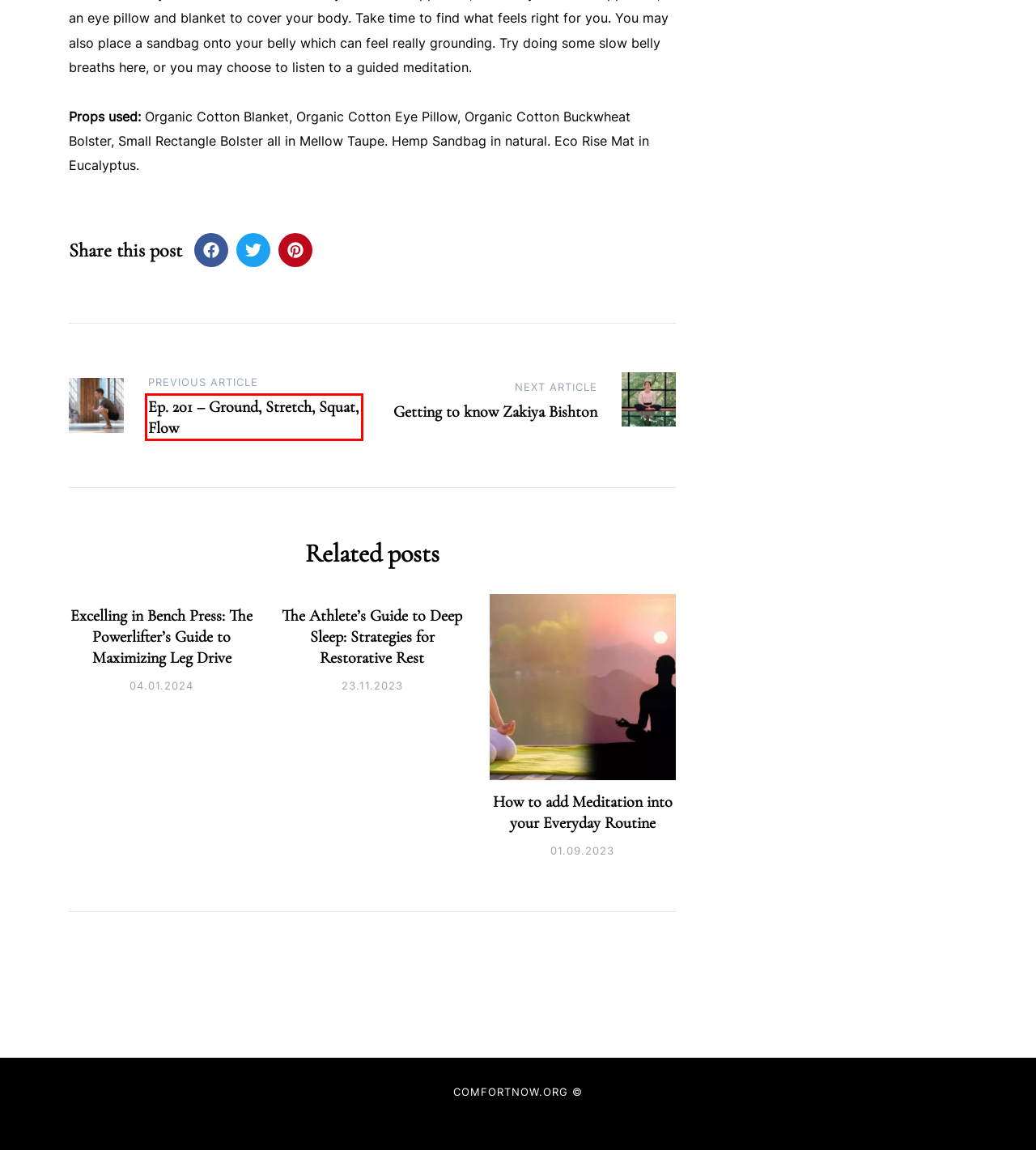You are provided with a screenshot of a webpage that includes a red rectangle bounding box. Please choose the most appropriate webpage description that matches the new webpage after clicking the element within the red bounding box. Here are the candidates:
A. Getting to know Zakiya Bishton – Comfort Now
B. The Athlete’s Guide to Deep Sleep: Strategies for Restorative Rest – Comfort Now
C. Tech-Free Tuesday: The Benefits of a Digital Detox and How to Implement One – Comfort Now
D. Teacher Feature: Michael Johnson – Comfort Now
E. Ep. 201 – Ground, Stretch, Squat, Flow – Comfort Now
F. Excelling in Bench Press: The Powerlifter’s Guide to Maximizing Leg Drive – Comfort Now
G. Self-Care Saturday: 20 Budget-Friendly ways to Relax and Destress – Comfort Now
H. How to add Meditation into your Everyday Routine – Comfort Now

E